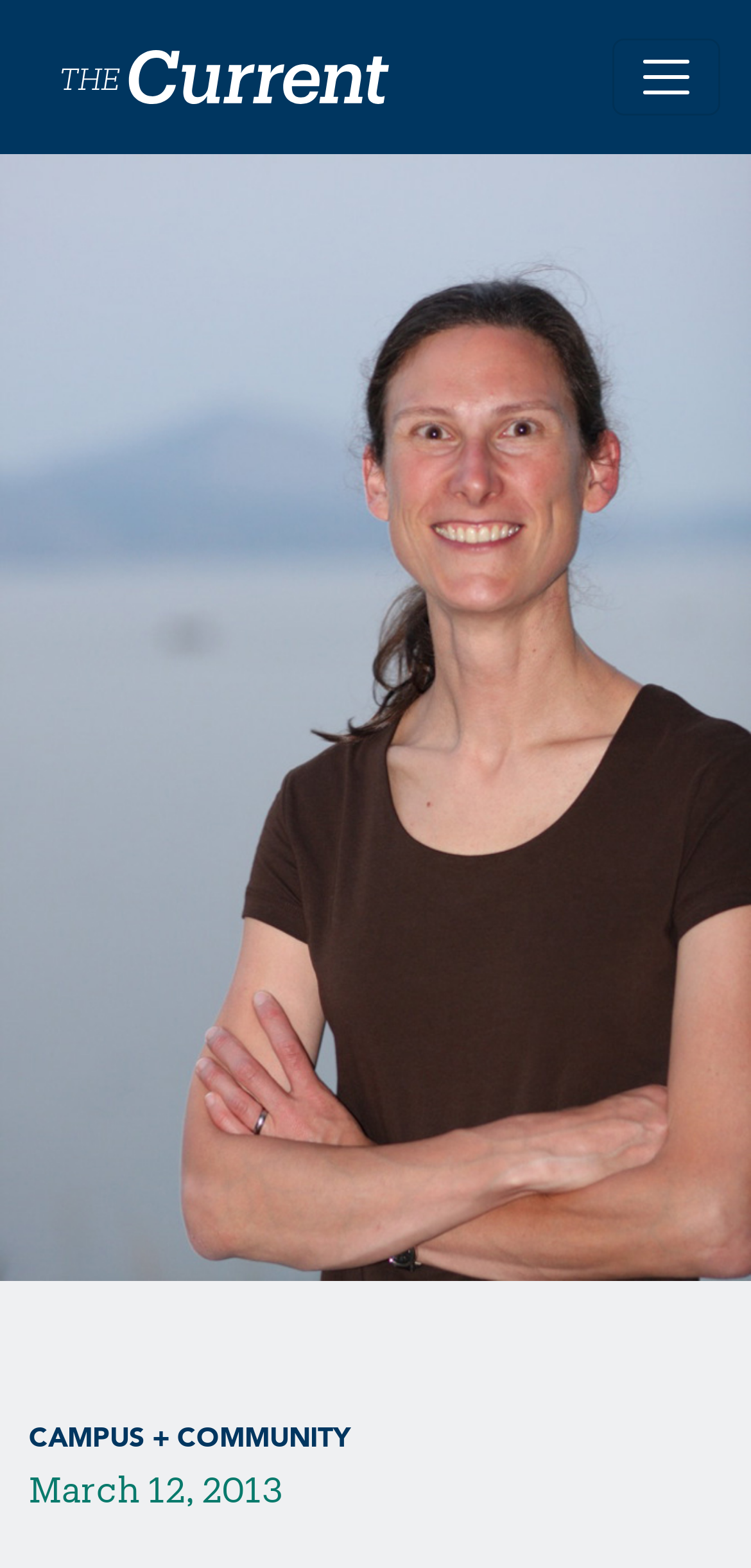Reply to the question with a brief word or phrase: What is the category of the article?

CAMPUS + COMMUNITY